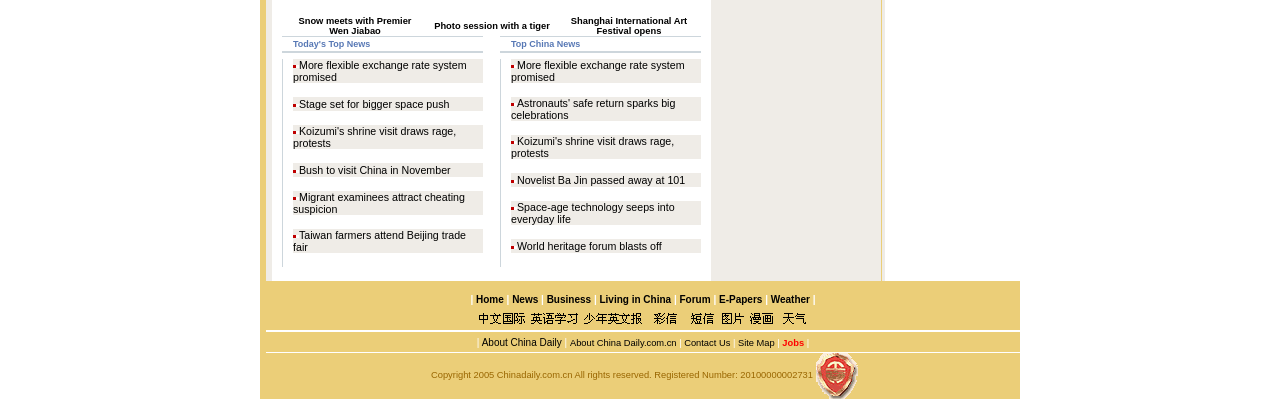Point out the bounding box coordinates of the section to click in order to follow this instruction: "Learn about the Shanghai International Art Festival".

[0.441, 0.04, 0.542, 0.09]